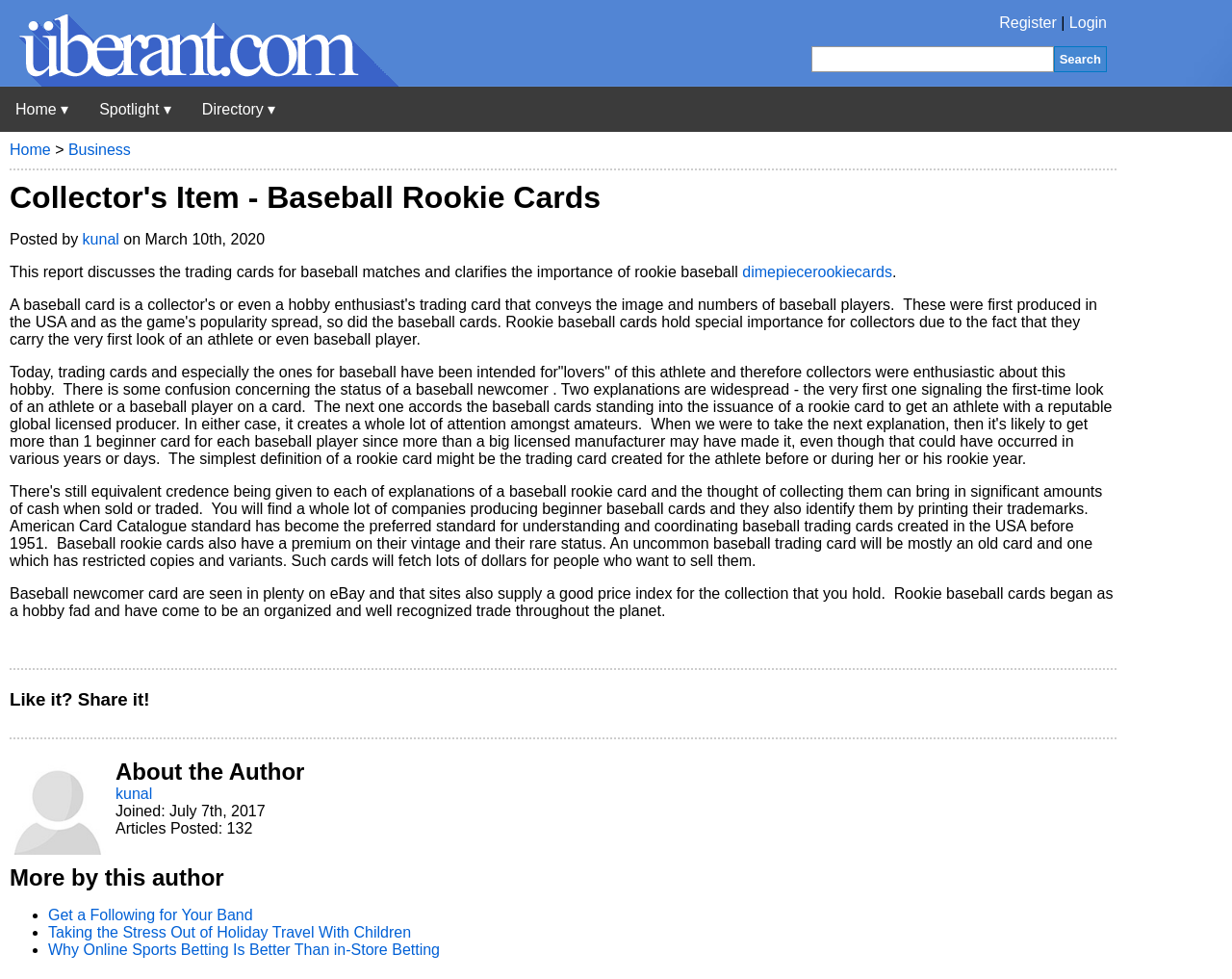Determine the bounding box coordinates of the region I should click to achieve the following instruction: "Read more about the author". Ensure the bounding box coordinates are four float numbers between 0 and 1, i.e., [left, top, right, bottom].

[0.094, 0.775, 0.247, 0.802]